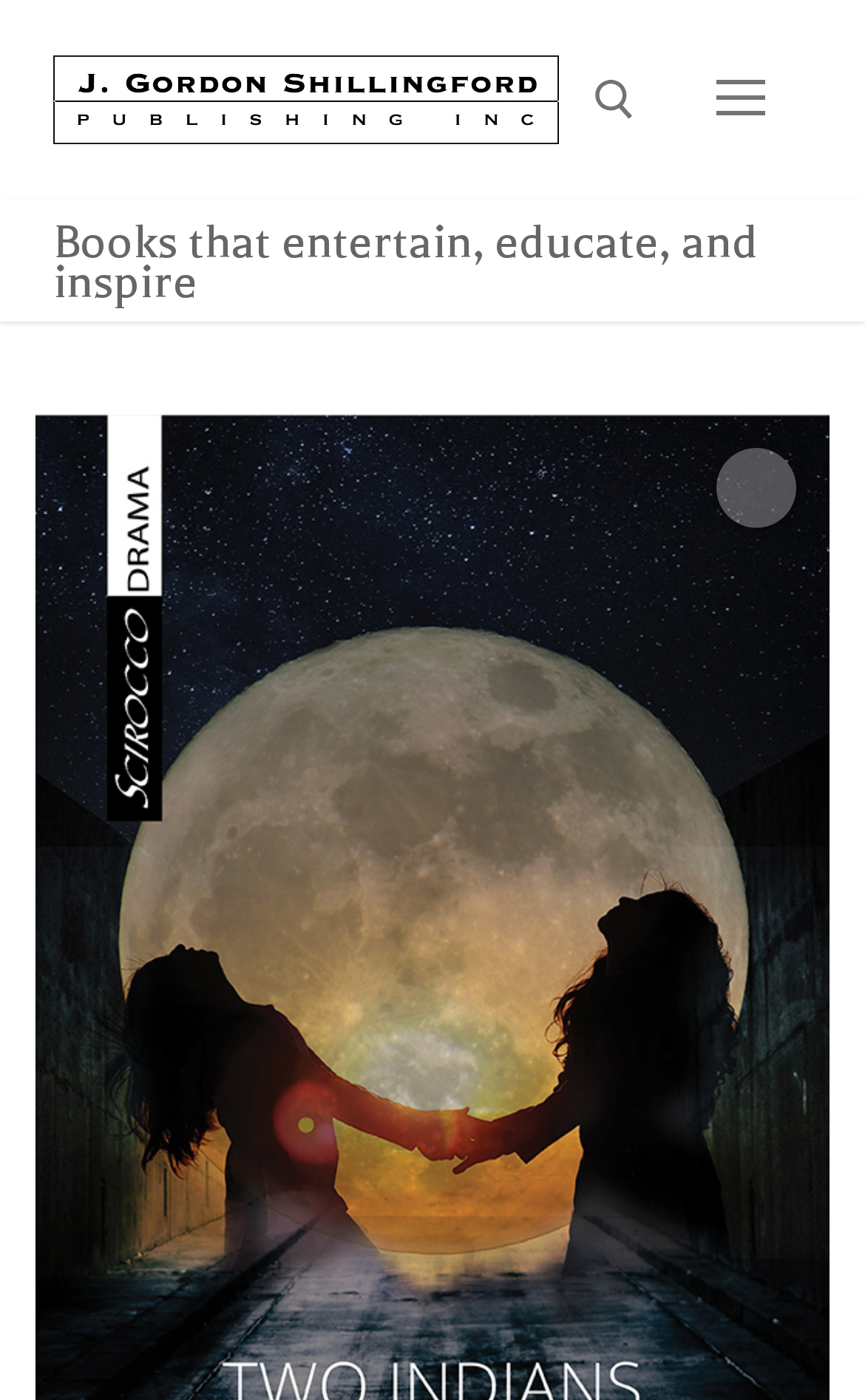Summarize the webpage comprehensively, mentioning all visible components.

This webpage is about J. Gordon Shillingford Publishing, a publishing company that offers books, eBooks, and audiobooks. At the top left corner, there is a link to the company's homepage, accompanied by an image of the company's logo. Next to it, there is a search tool that allows users to search for specific books or authors. The search tool consists of a text box and a submit button.

Below the search tool, there is a tagline that reads "Books that entertain, educate, and inspire." On the top right corner, there is a navigation icon that can be clicked to reveal a menu.

The main content of the webpage is divided into several sections, each represented by a link on the left side of the page. The sections include Home, Books, Authors, News & Events, and About. The Books section has sub-links to All Books, New Releases, Featured Titles, eBooks, and Audiobooks. The Authors section has sub-links to All Authors and Author Interviews. The About section has sub-links to About the Press and Contact Us.

There is also a social media link at the bottom right corner of the page, represented by a small icon. Overall, the webpage has a clean and organized layout, making it easy for users to navigate and find the information they need.